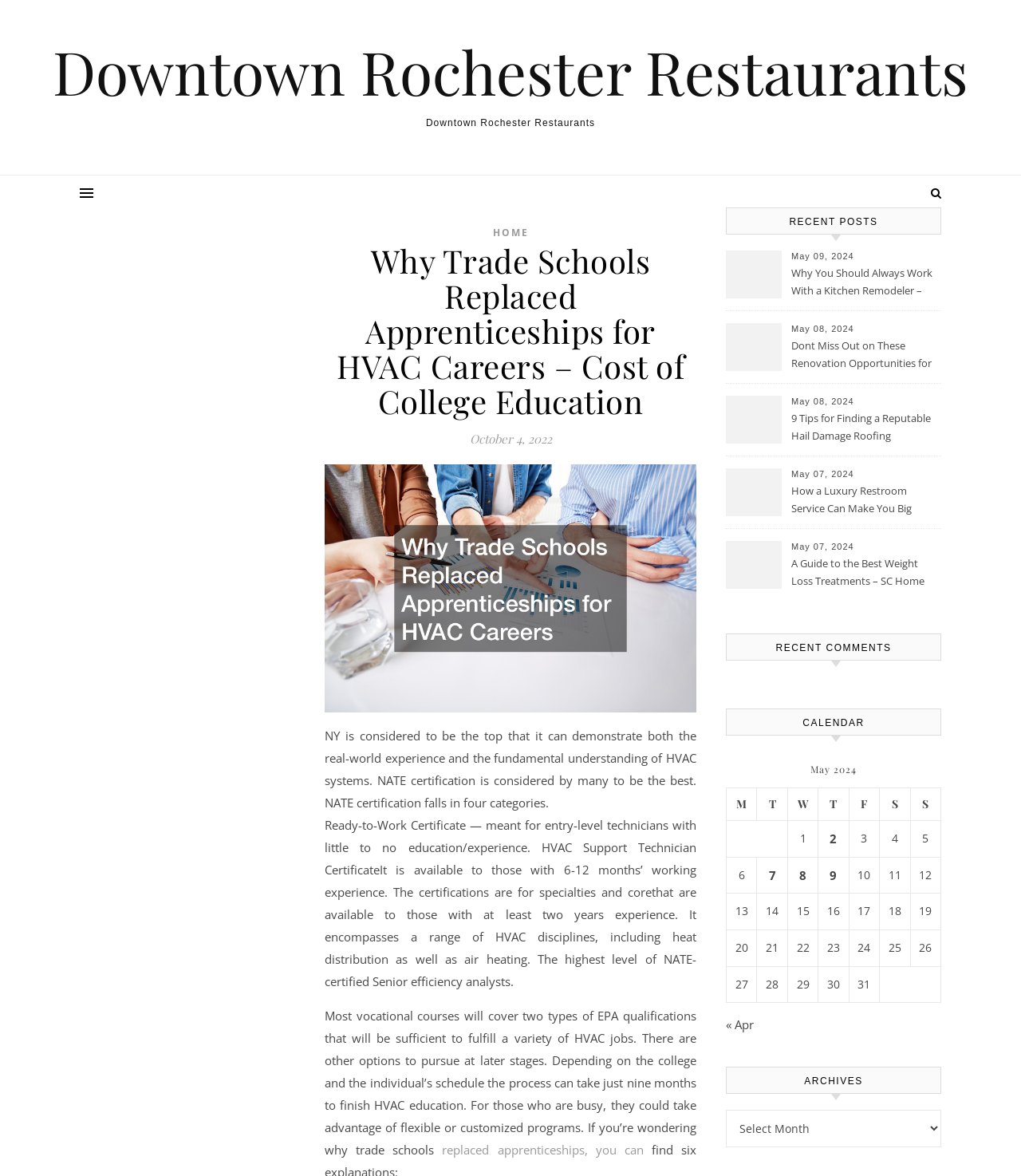Provide the bounding box coordinates in the format (top-left x, top-left y, bottom-right x, bottom-right y). All values are floating point numbers between 0 and 1. Determine the bounding box coordinate of the UI element described as: 2

[0.81, 0.705, 0.823, 0.722]